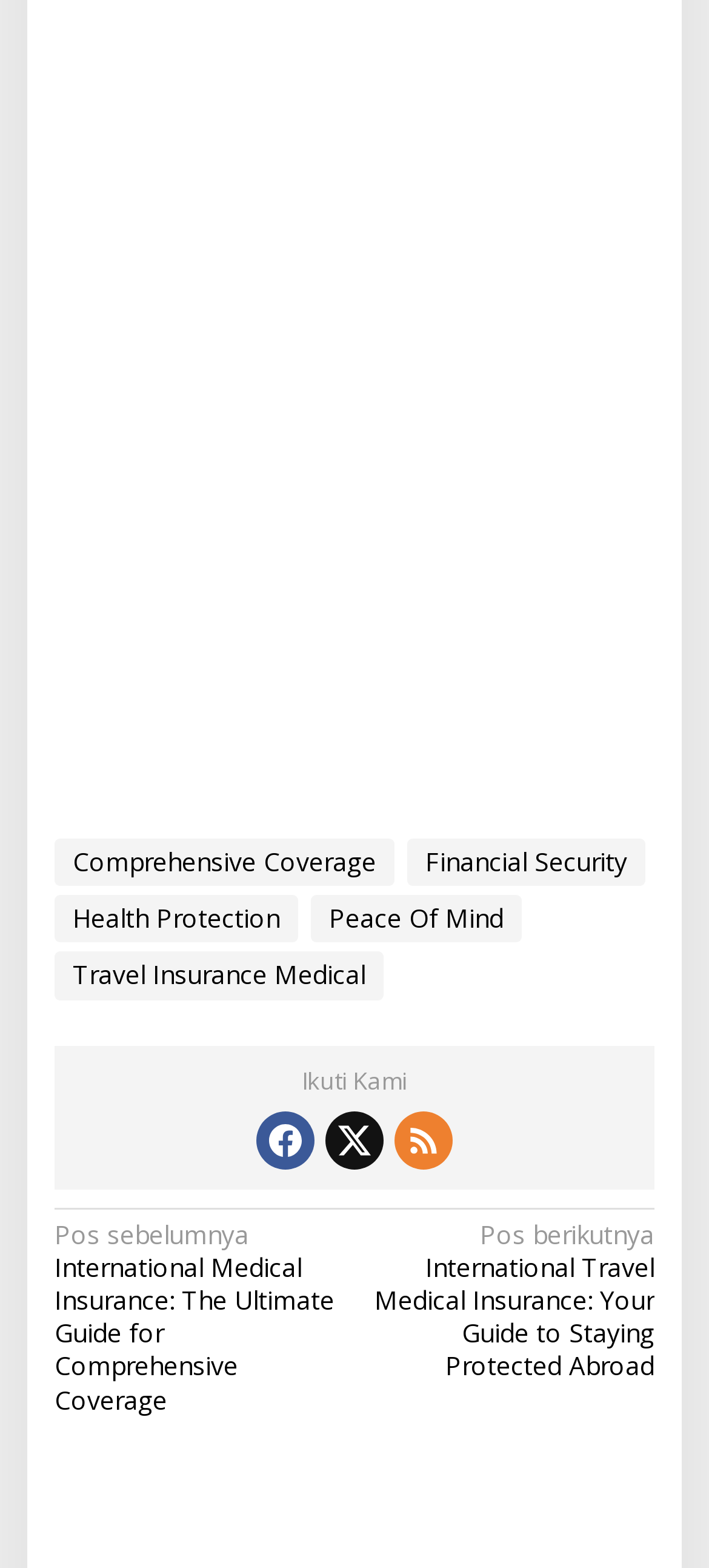Please identify the bounding box coordinates of the region to click in order to complete the given instruction: "Click on Comprehensive Coverage". The coordinates should be four float numbers between 0 and 1, i.e., [left, top, right, bottom].

[0.077, 0.535, 0.556, 0.565]